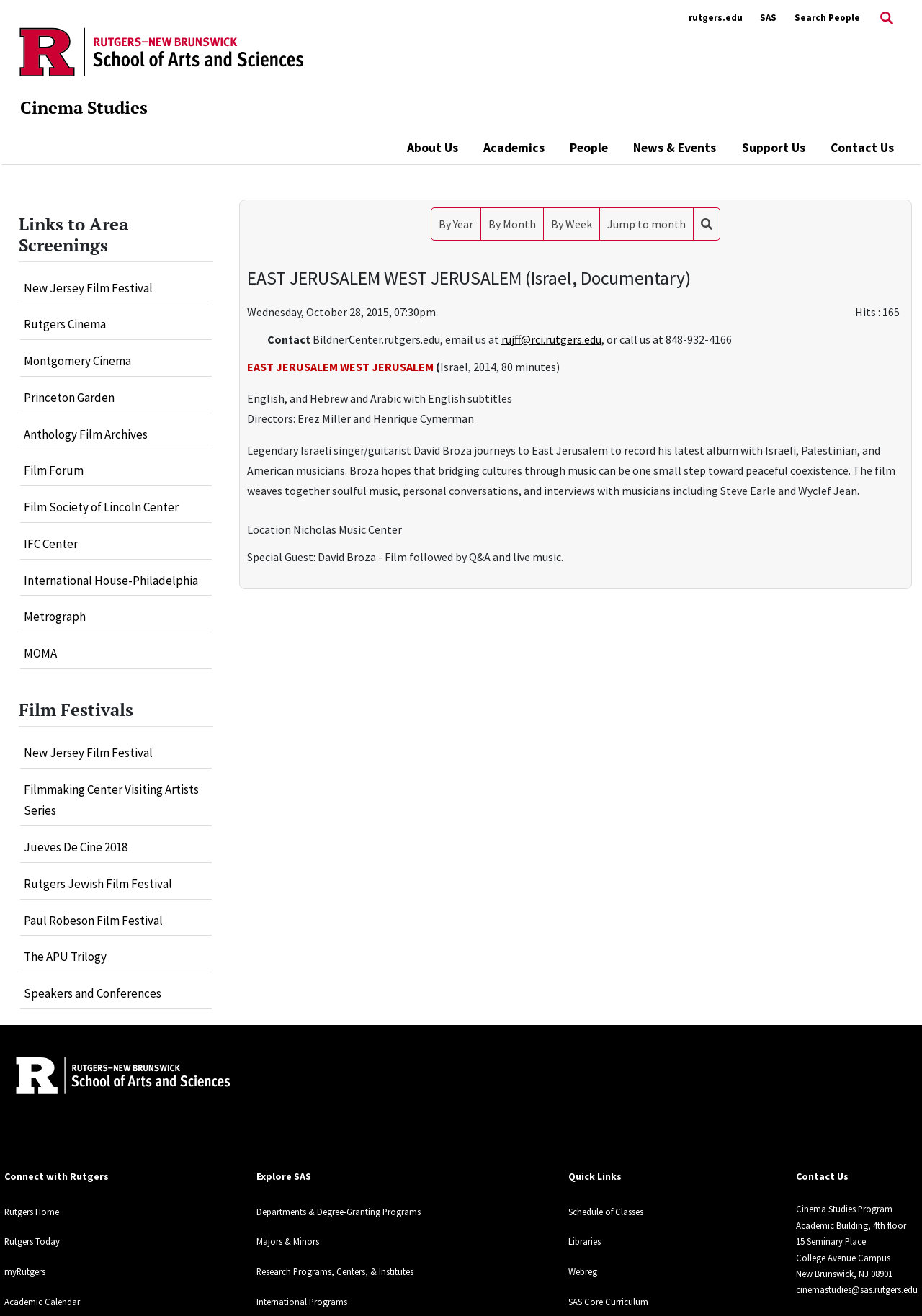What is the location of the Nicholas Music Center? Refer to the image and provide a one-word or short phrase answer.

College Avenue Campus